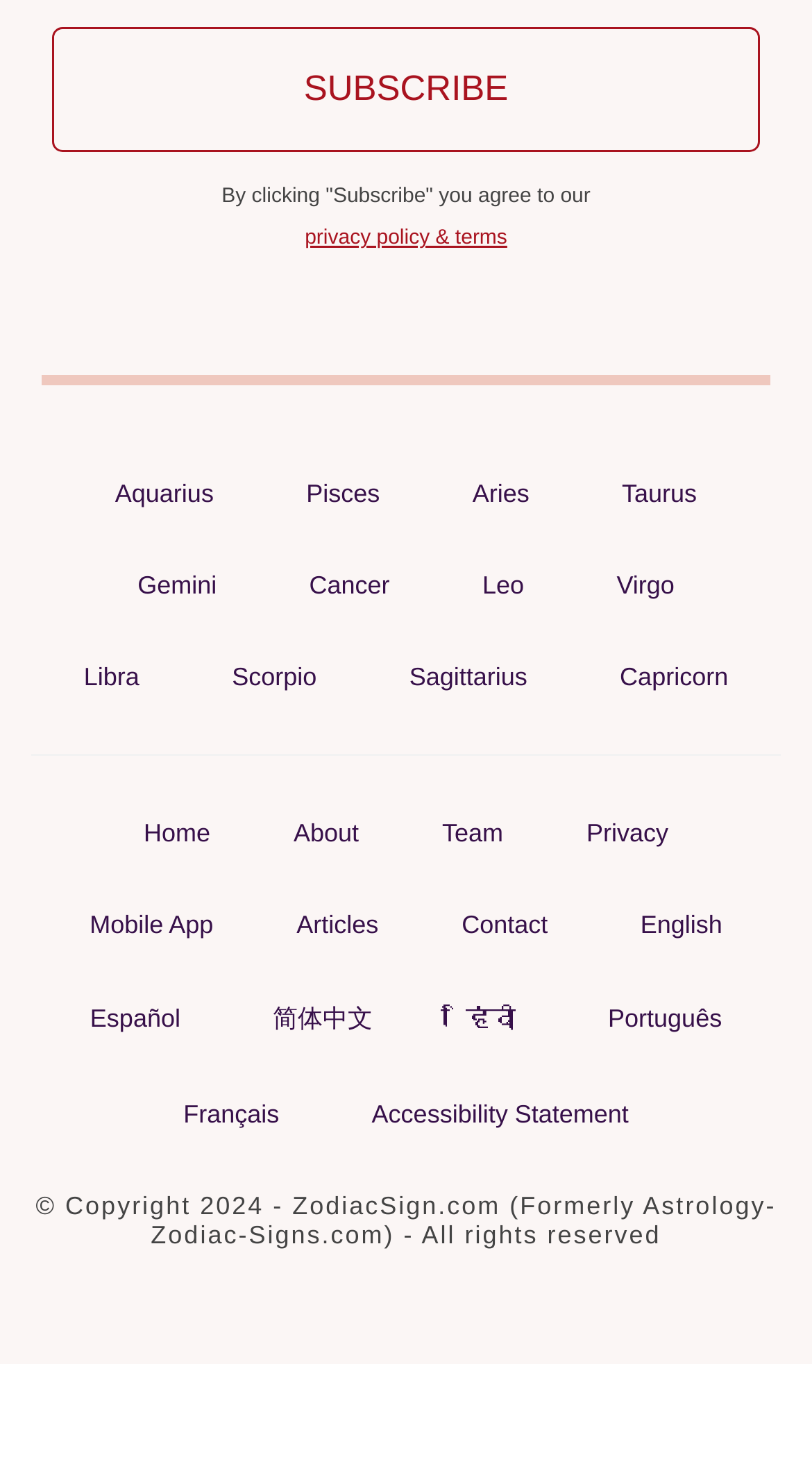Please provide the bounding box coordinates for the UI element as described: "privacy policy & terms". The coordinates must be four floats between 0 and 1, represented as [left, top, right, bottom].

[0.286, 0.135, 0.714, 0.177]